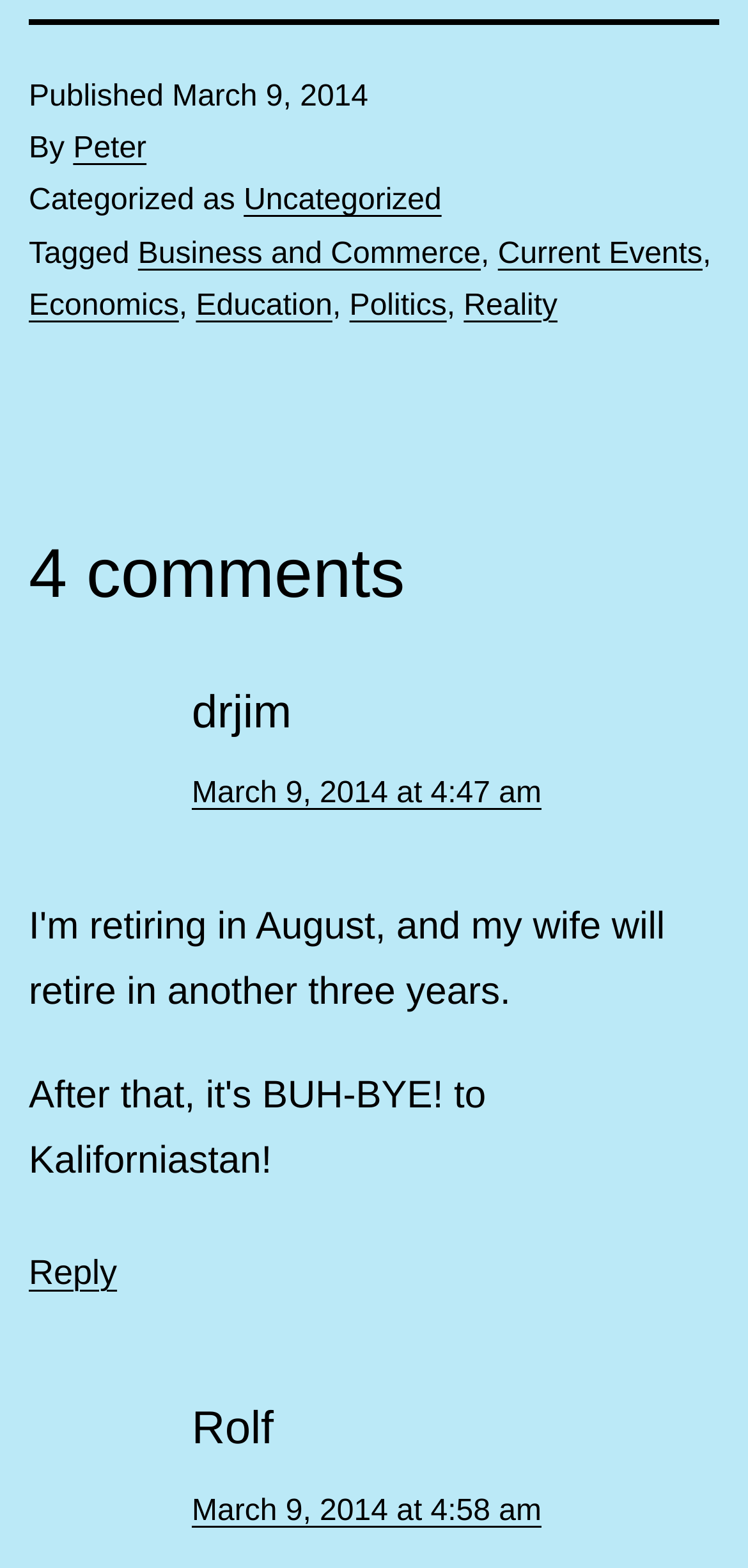Please identify the bounding box coordinates of the element's region that I should click in order to complete the following instruction: "Reply to drjim". The bounding box coordinates consist of four float numbers between 0 and 1, i.e., [left, top, right, bottom].

[0.038, 0.799, 0.156, 0.824]